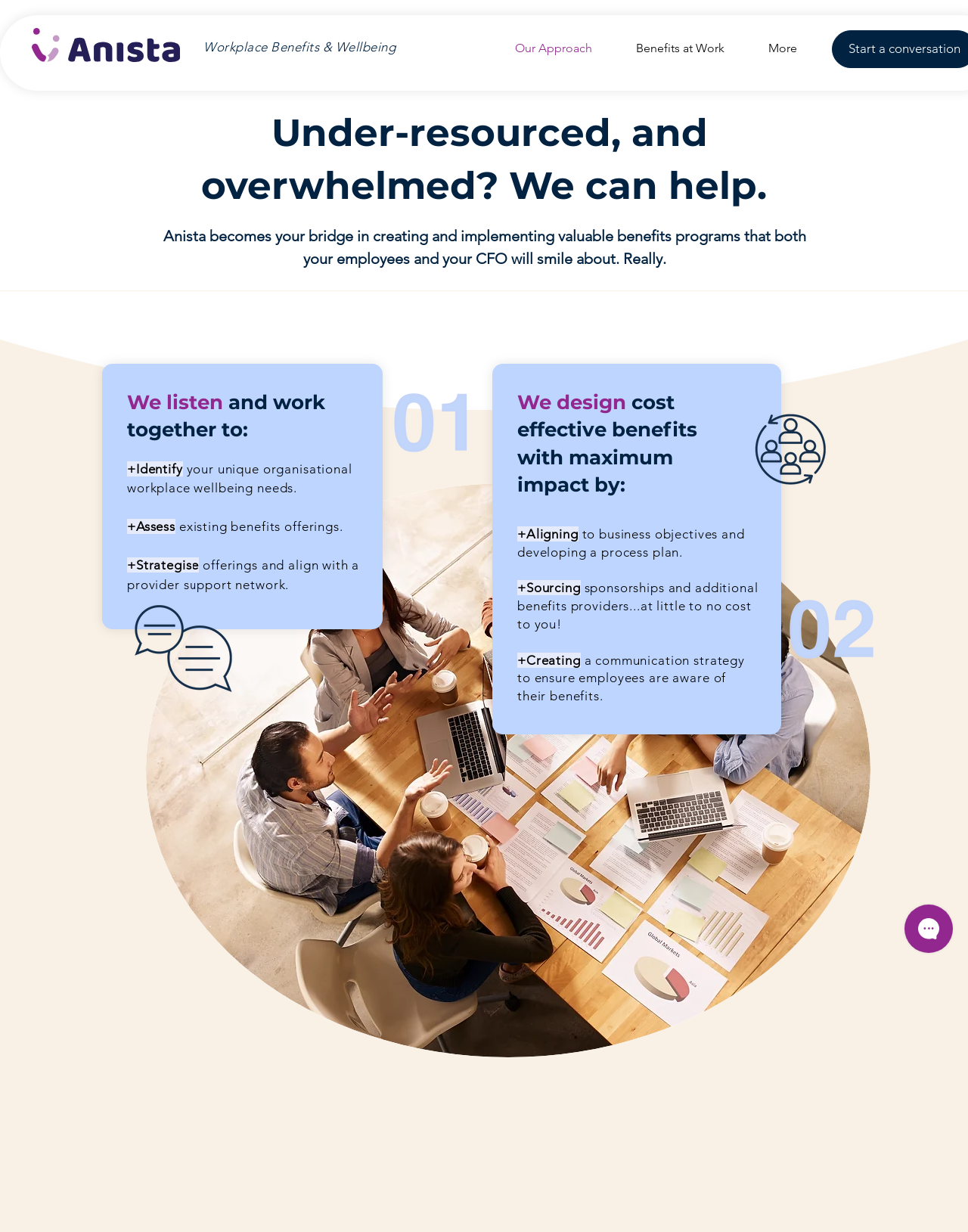Locate the primary headline on the webpage and provide its text.

Give your
people benefits
to smile about.